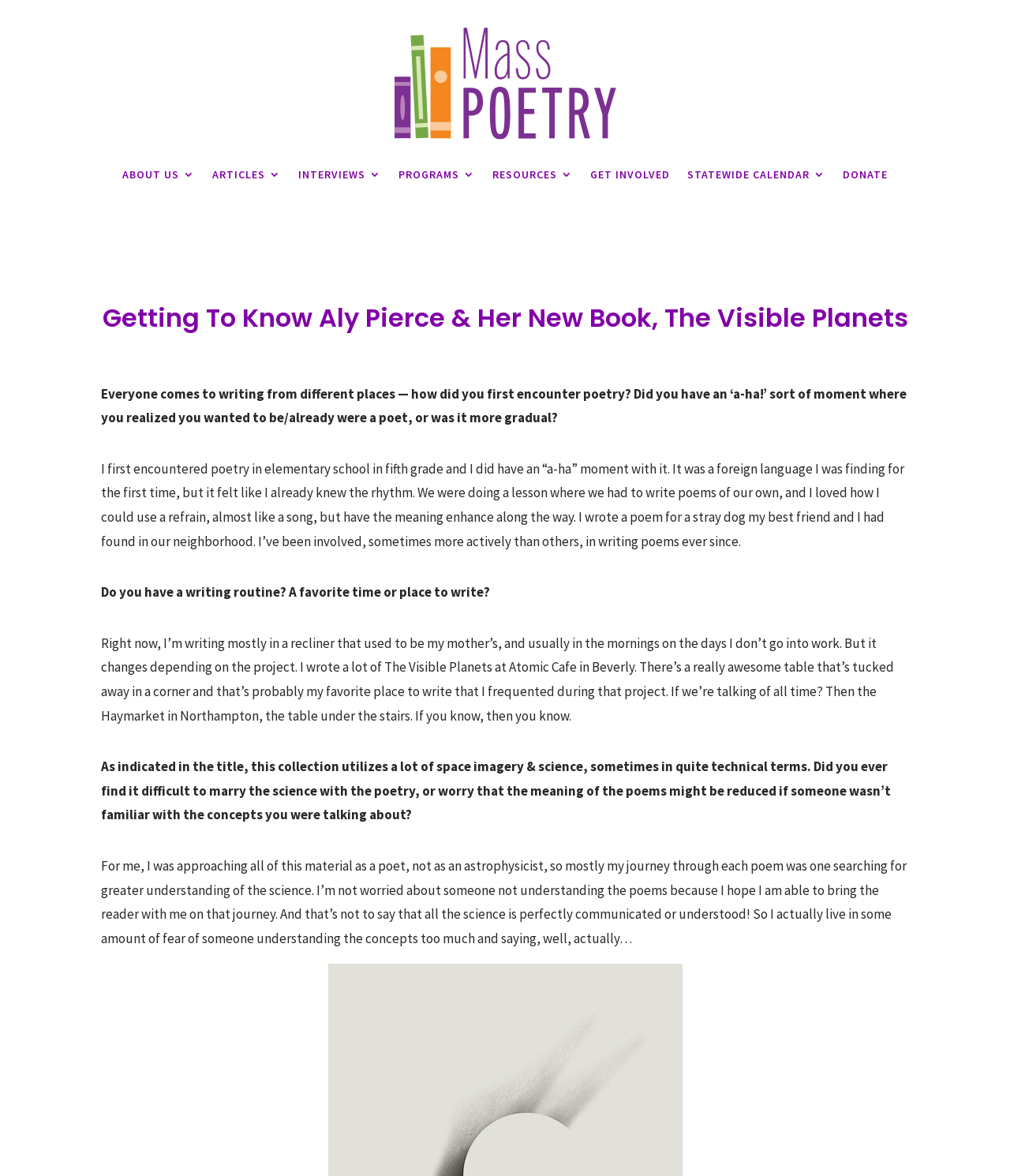Pinpoint the bounding box coordinates of the element to be clicked to execute the instruction: "Read the article about Aly Pierce and her new book".

[0.1, 0.253, 0.9, 0.294]